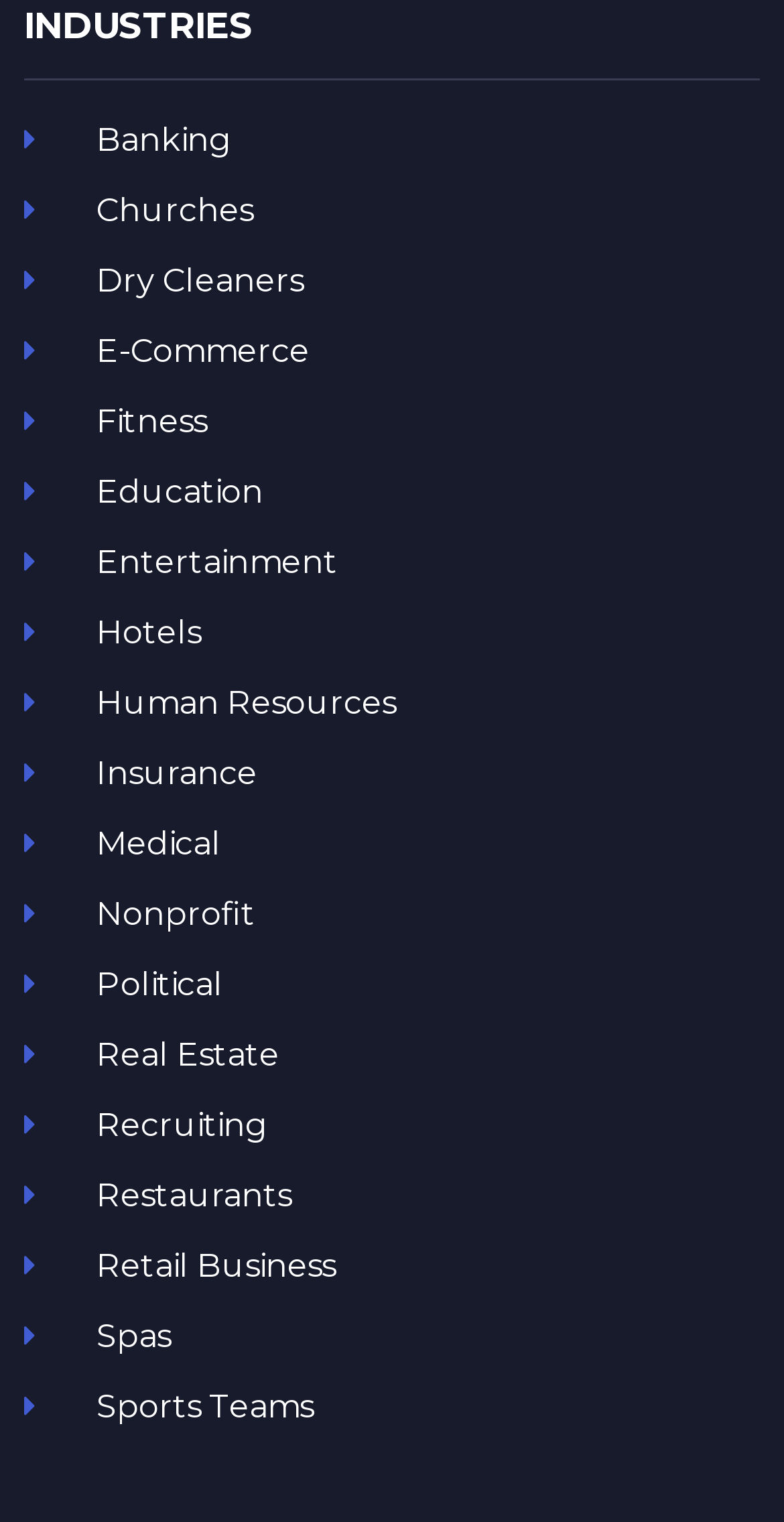Show the bounding box coordinates for the HTML element as described: "Linkedin".

None